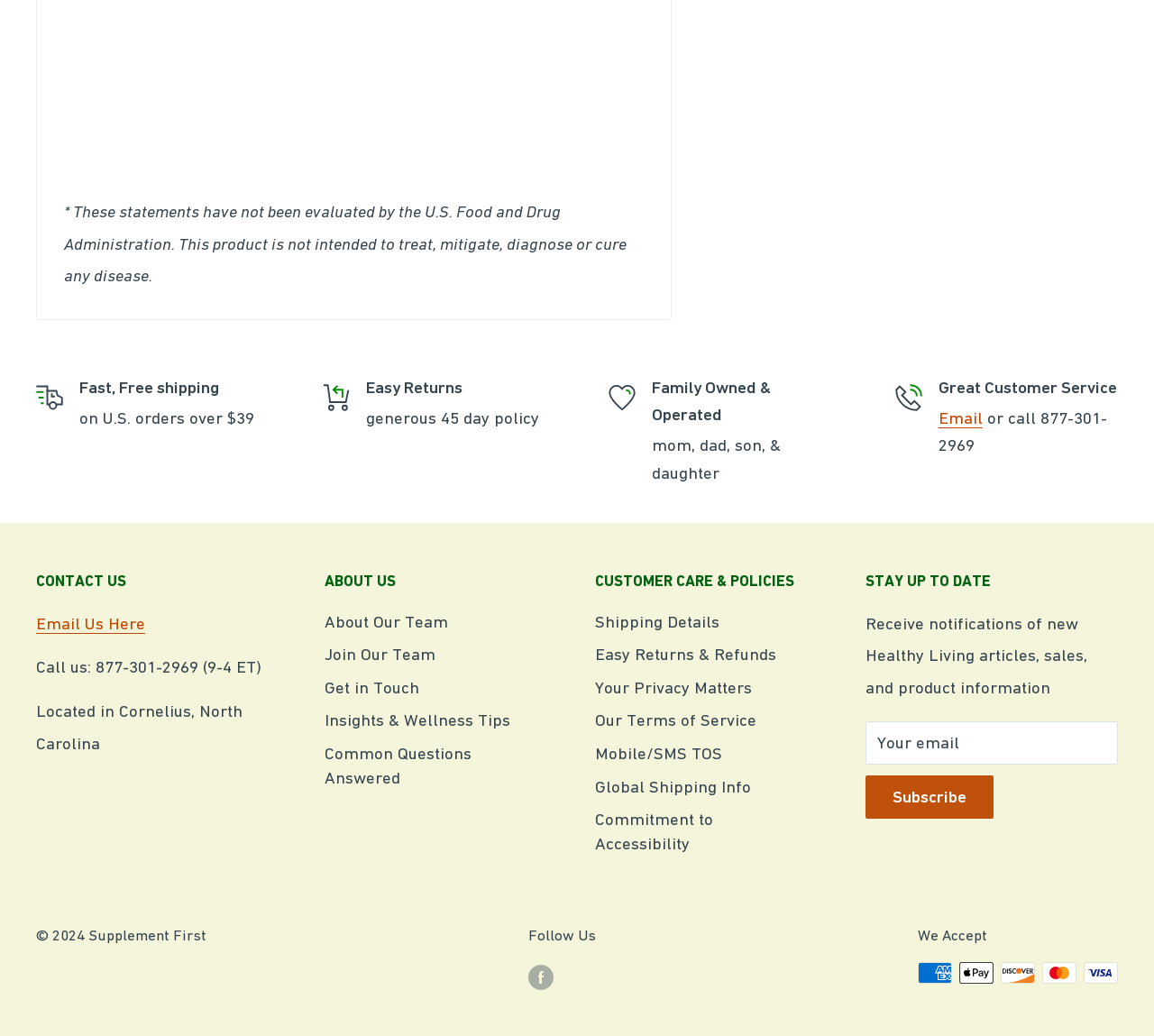Identify the bounding box coordinates of the part that should be clicked to carry out this instruction: "Go to the portfolio page".

None